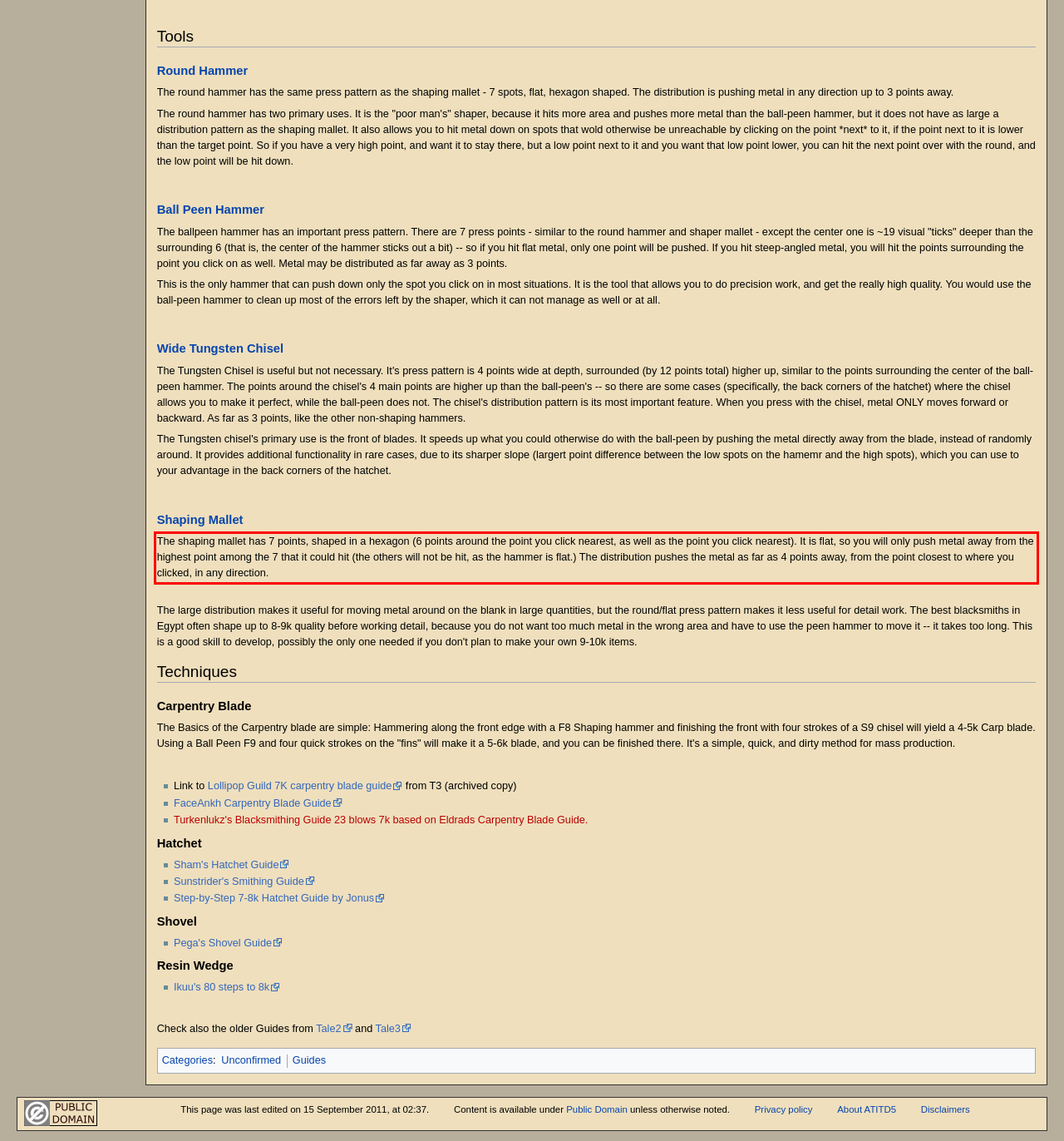You have a screenshot of a webpage with a UI element highlighted by a red bounding box. Use OCR to obtain the text within this highlighted area.

The shaping mallet has 7 points, shaped in a hexagon (6 points around the point you click nearest, as well as the point you click nearest). It is flat, so you will only push metal away from the highest point among the 7 that it could hit (the others will not be hit, as the hammer is flat.) The distribution pushes the metal as far as 4 points away, from the point closest to where you clicked, in any direction.